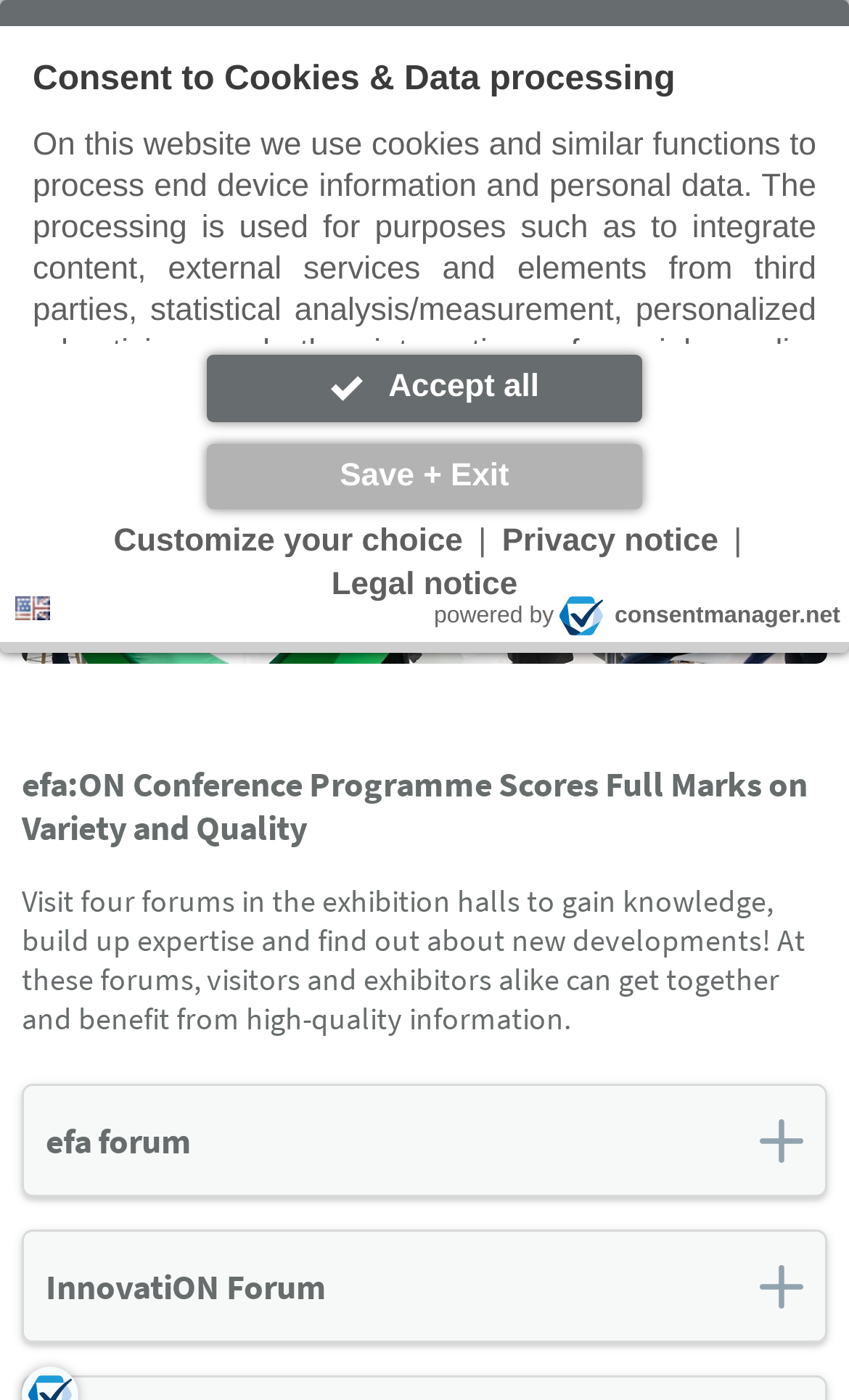Specify the bounding box coordinates of the area that needs to be clicked to achieve the following instruction: "Customize your cookie choices".

[0.126, 0.371, 0.553, 0.403]